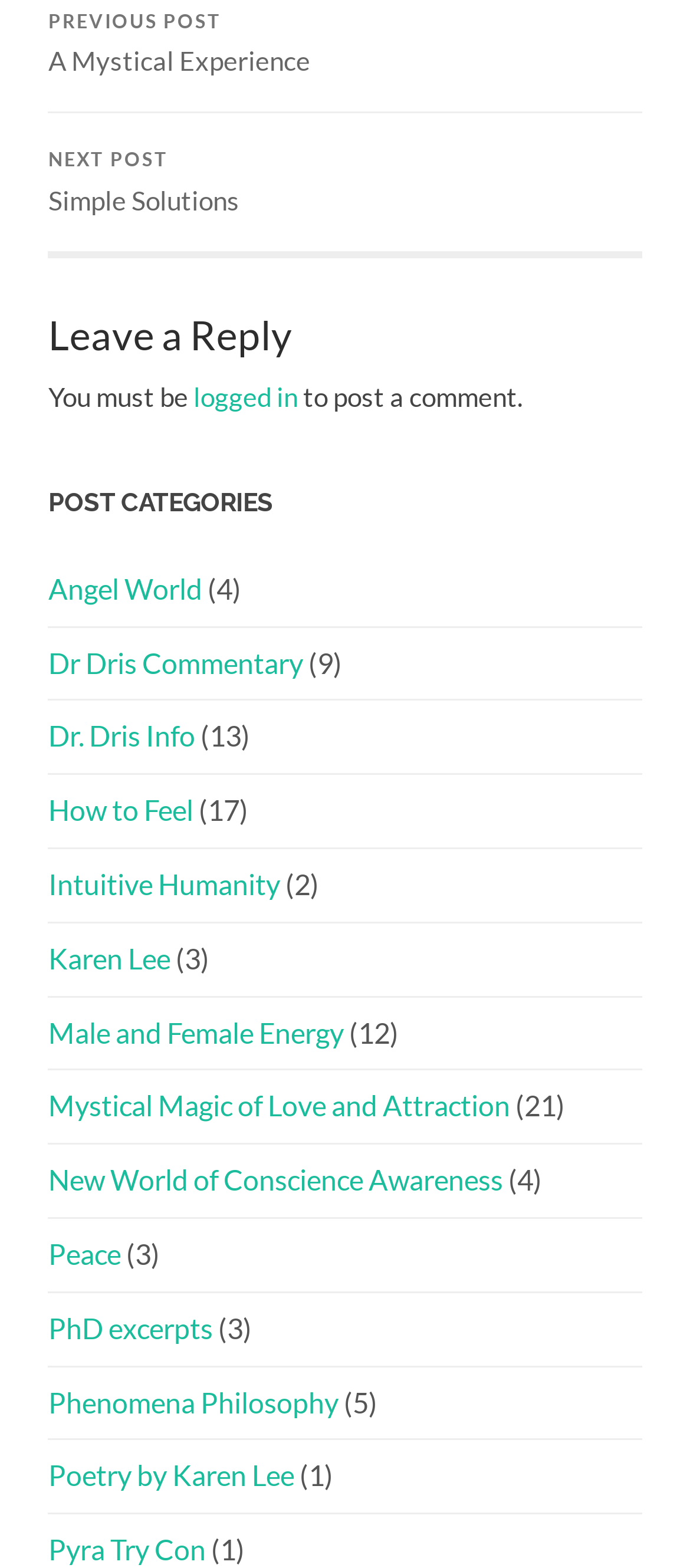What is the name of the last post category?
Using the image as a reference, give a one-word or short phrase answer.

Pyra Try Con